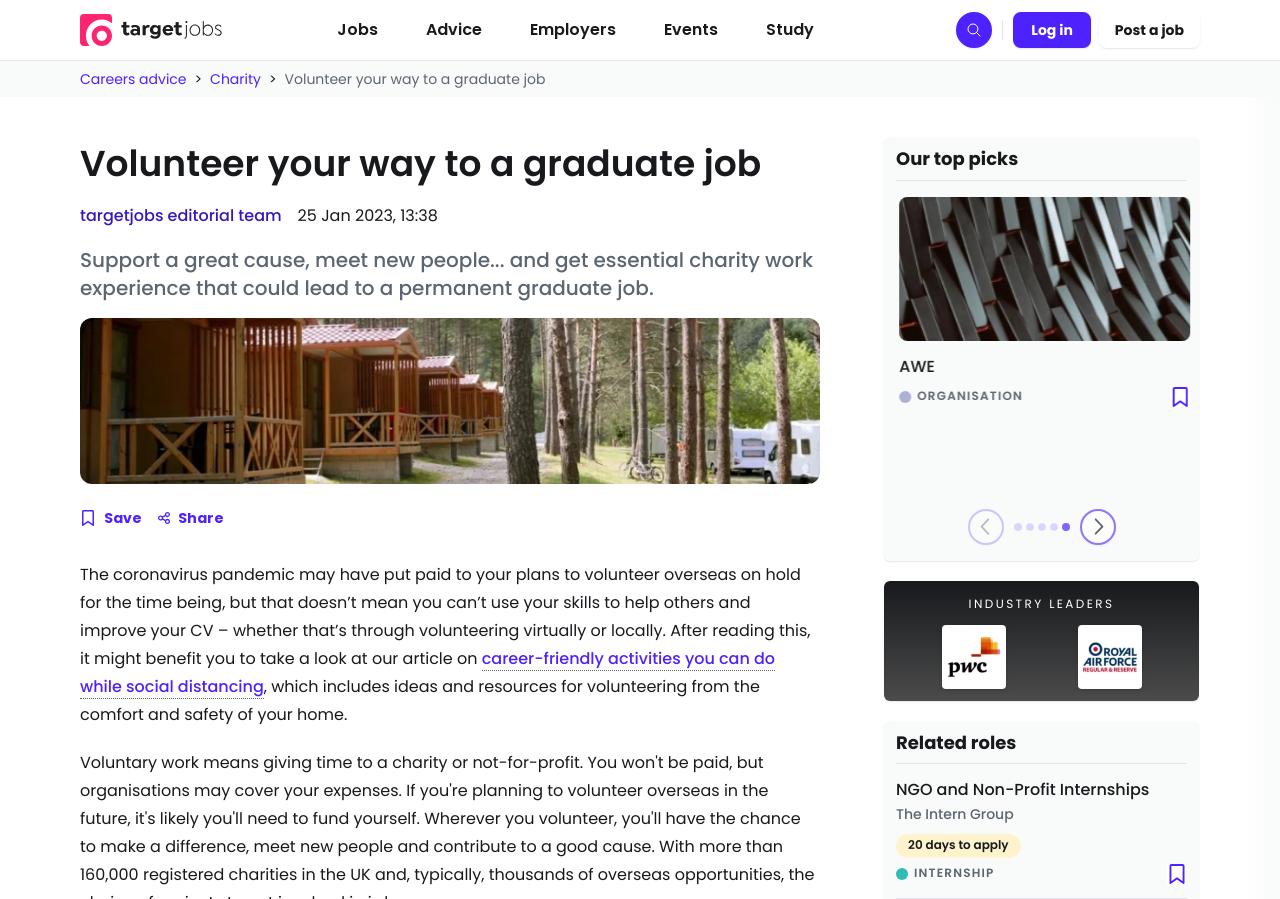Determine the main text heading of the webpage and provide its content.

Volunteer your way to a graduate job